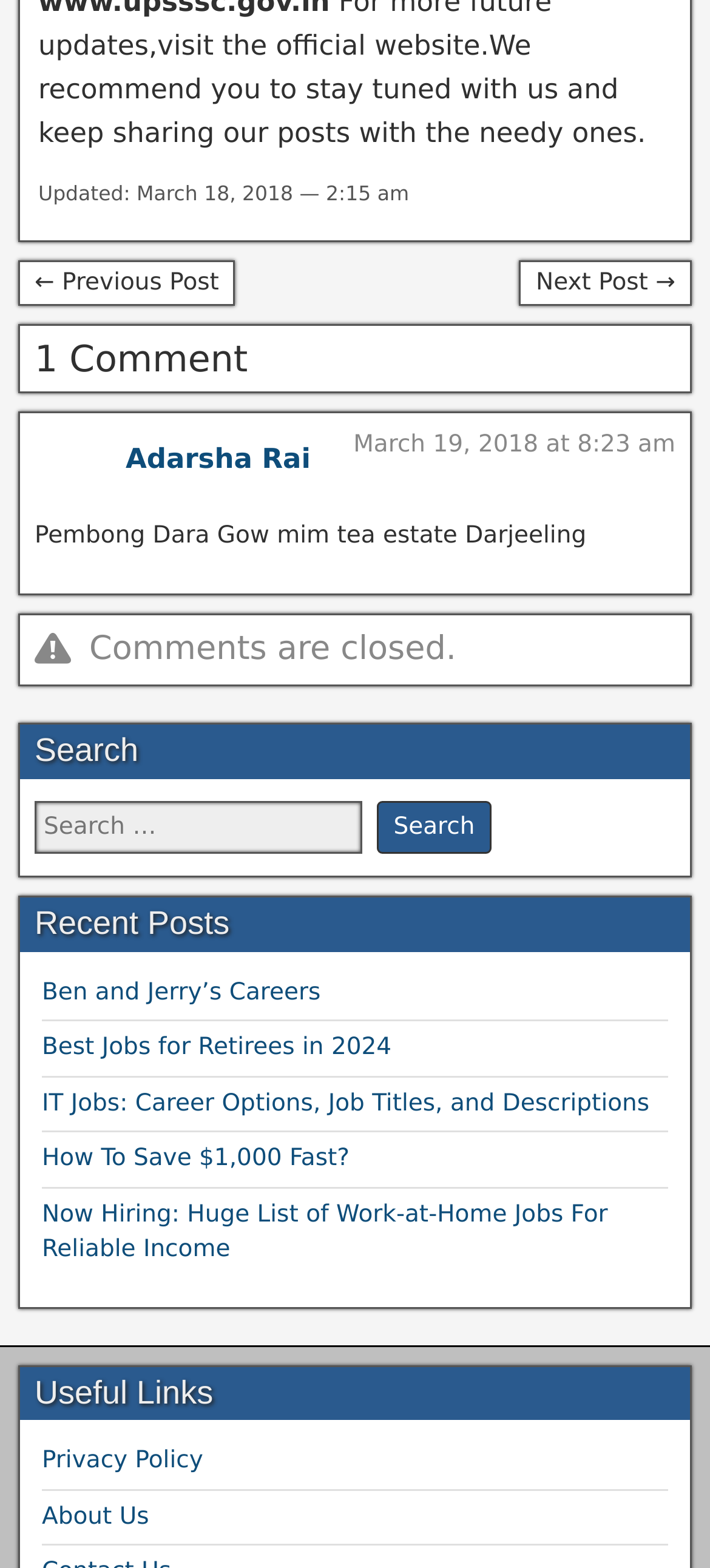Pinpoint the bounding box coordinates of the clickable element needed to complete the instruction: "Search for something". The coordinates should be provided as four float numbers between 0 and 1: [left, top, right, bottom].

[0.049, 0.506, 0.951, 0.549]